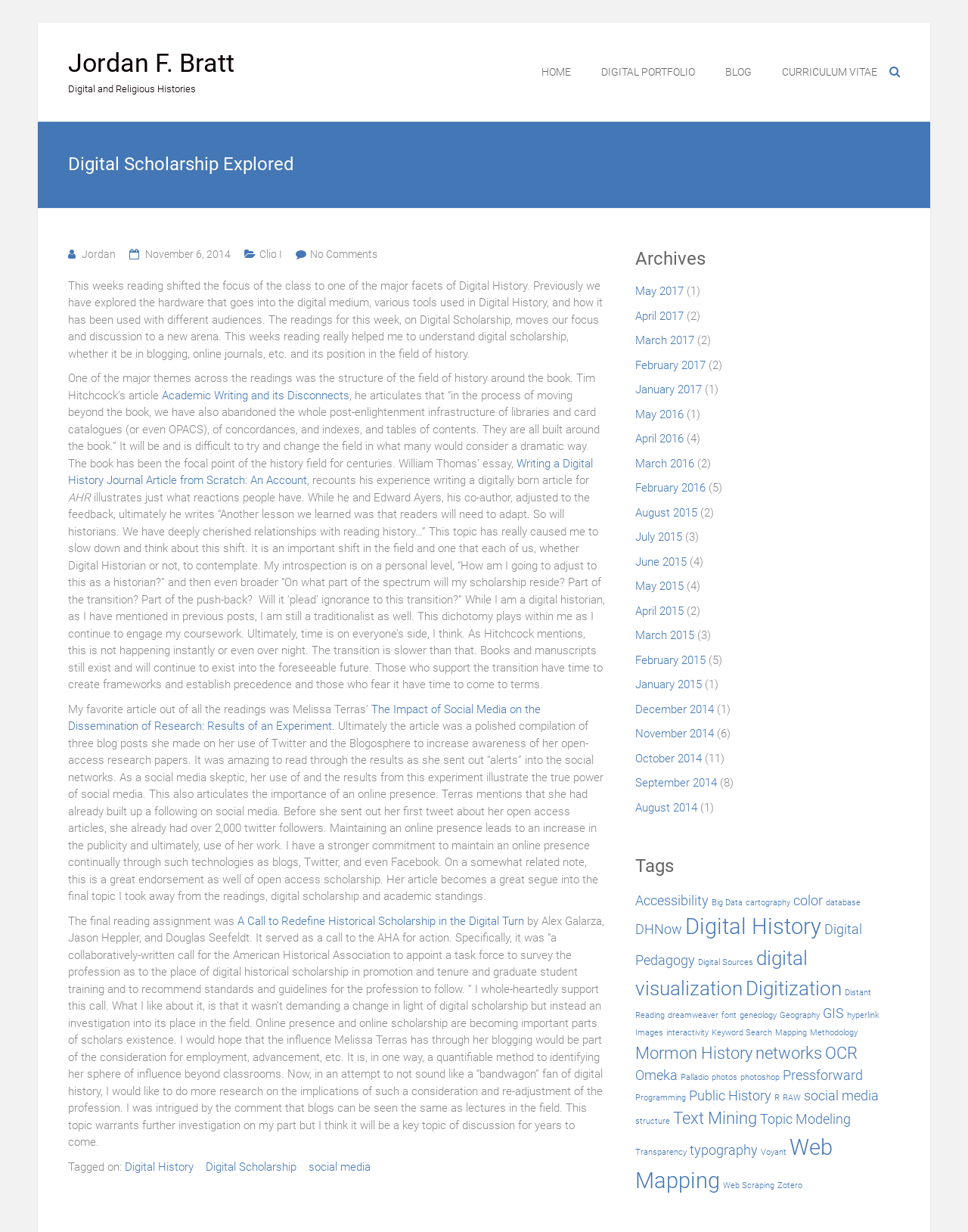Kindly determine the bounding box coordinates of the area that needs to be clicked to fulfill this instruction: "Explore the 'Digital Scholarship' tag".

[0.212, 0.94, 0.306, 0.954]